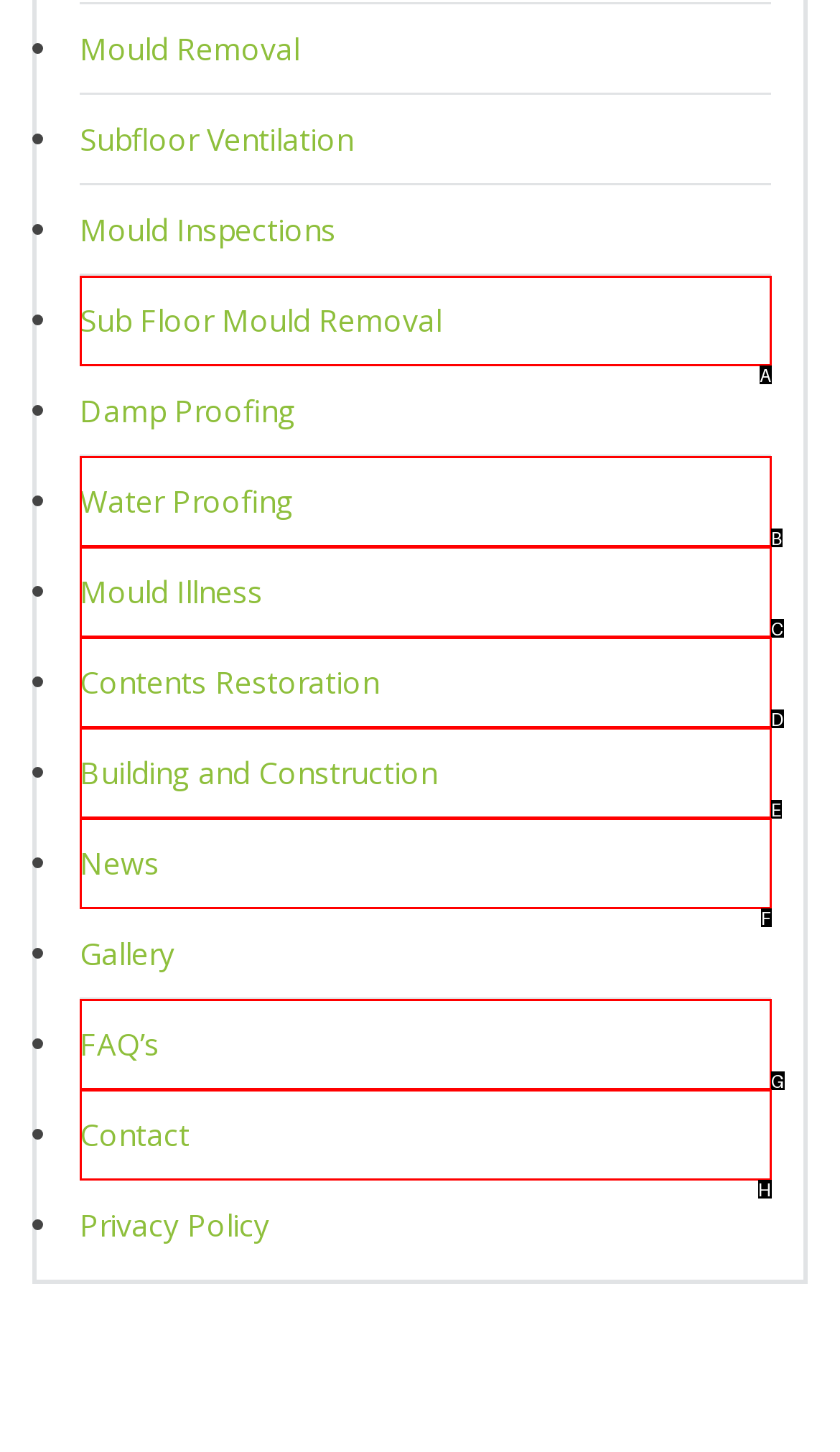Identify the appropriate lettered option to execute the following task: View Sub Floor Mould Removal
Respond with the letter of the selected choice.

A